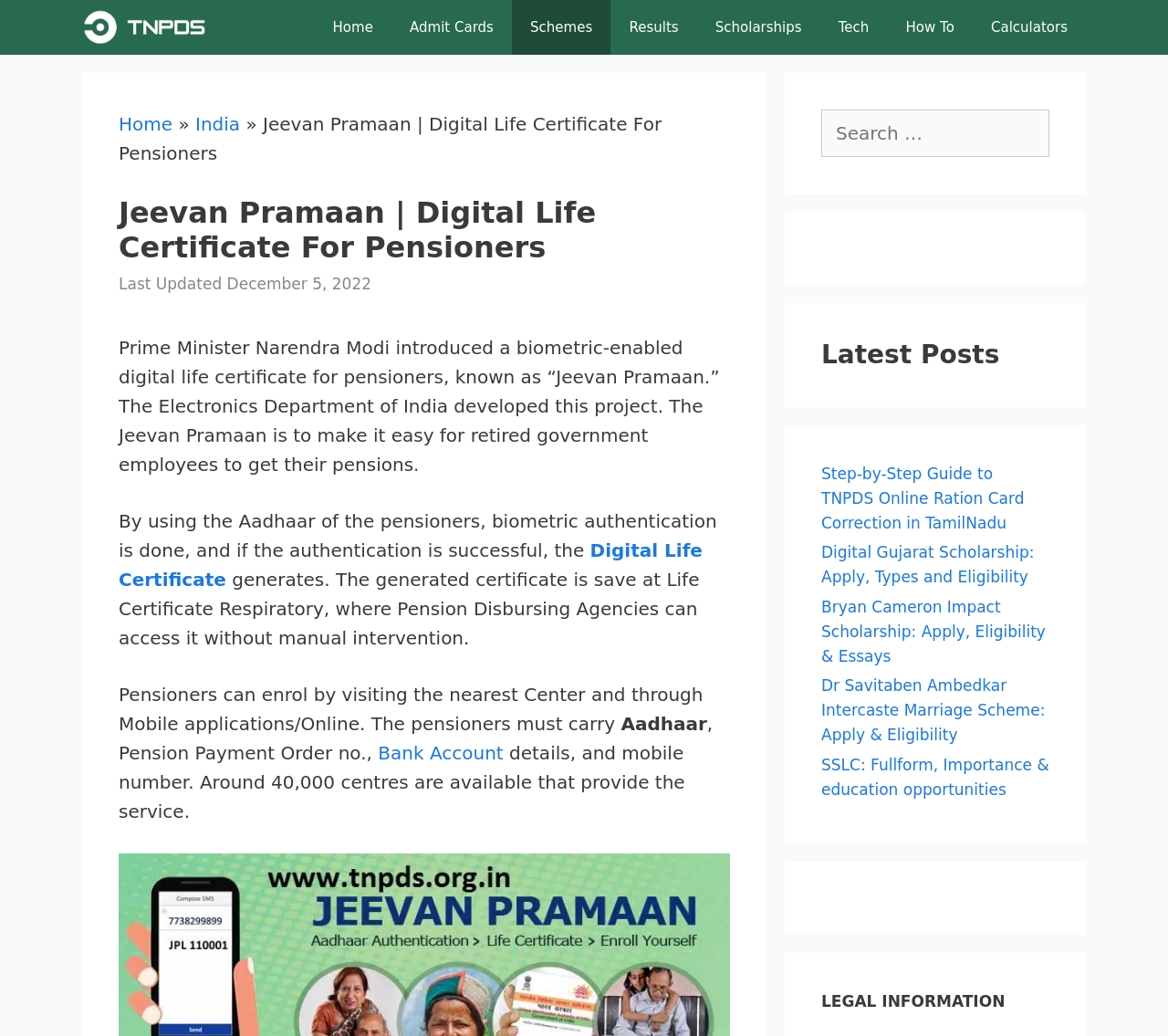Please locate the bounding box coordinates of the element that should be clicked to complete the given instruction: "Go to the 'Post anterior 9 Greatest Intercontinental Courting Sites 2023 Websites That Genuinely Work' page".

None